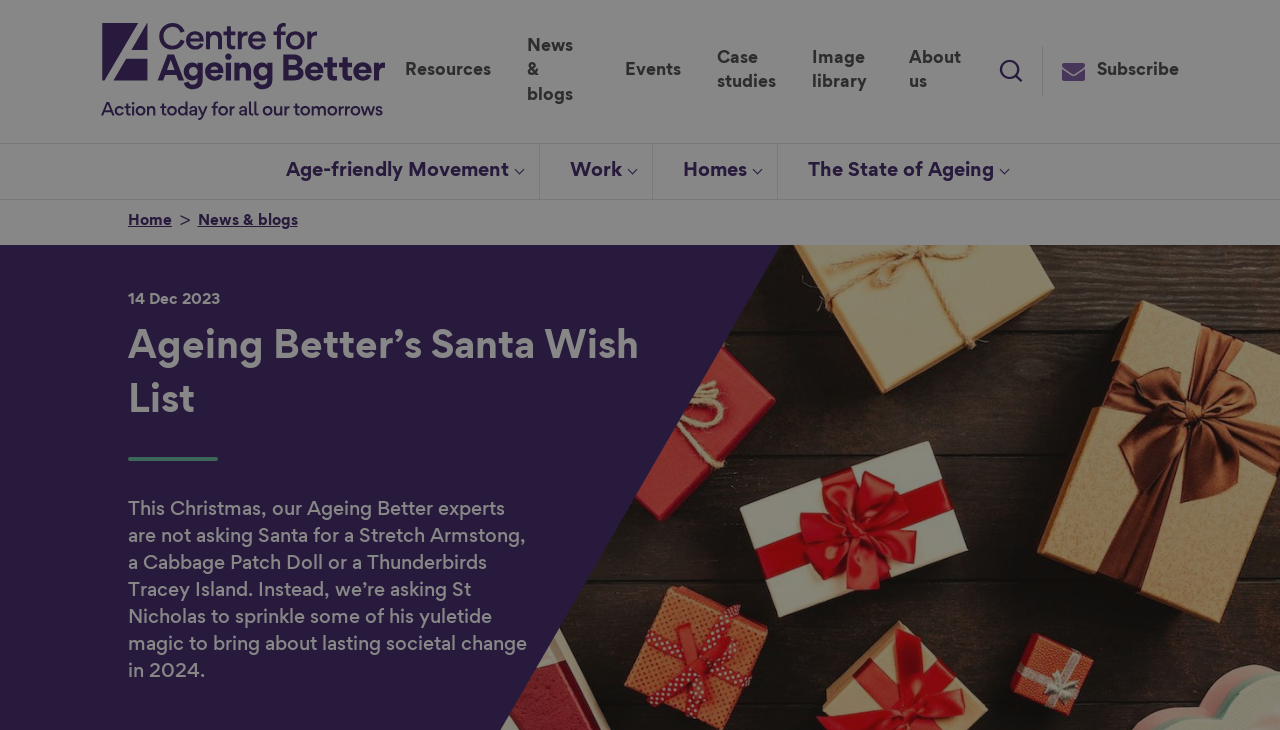Locate the bounding box coordinates of the element that needs to be clicked to carry out the instruction: "Go to the Home page". The coordinates should be given as four float numbers ranging from 0 to 1, i.e., [left, top, right, bottom].

[0.079, 0.031, 0.301, 0.165]